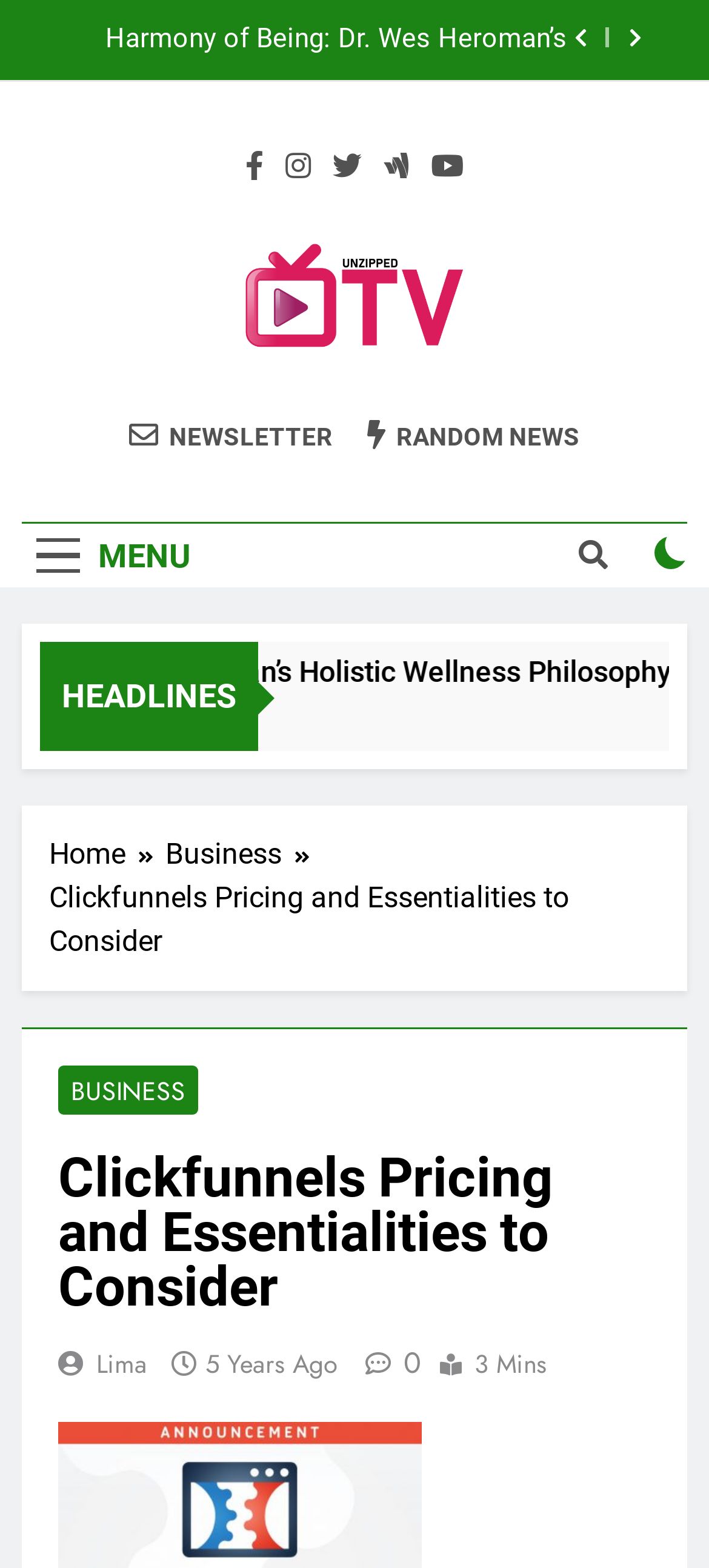Provide the bounding box coordinates of the HTML element described by the text: "5 years ago".

[0.29, 0.859, 0.477, 0.882]